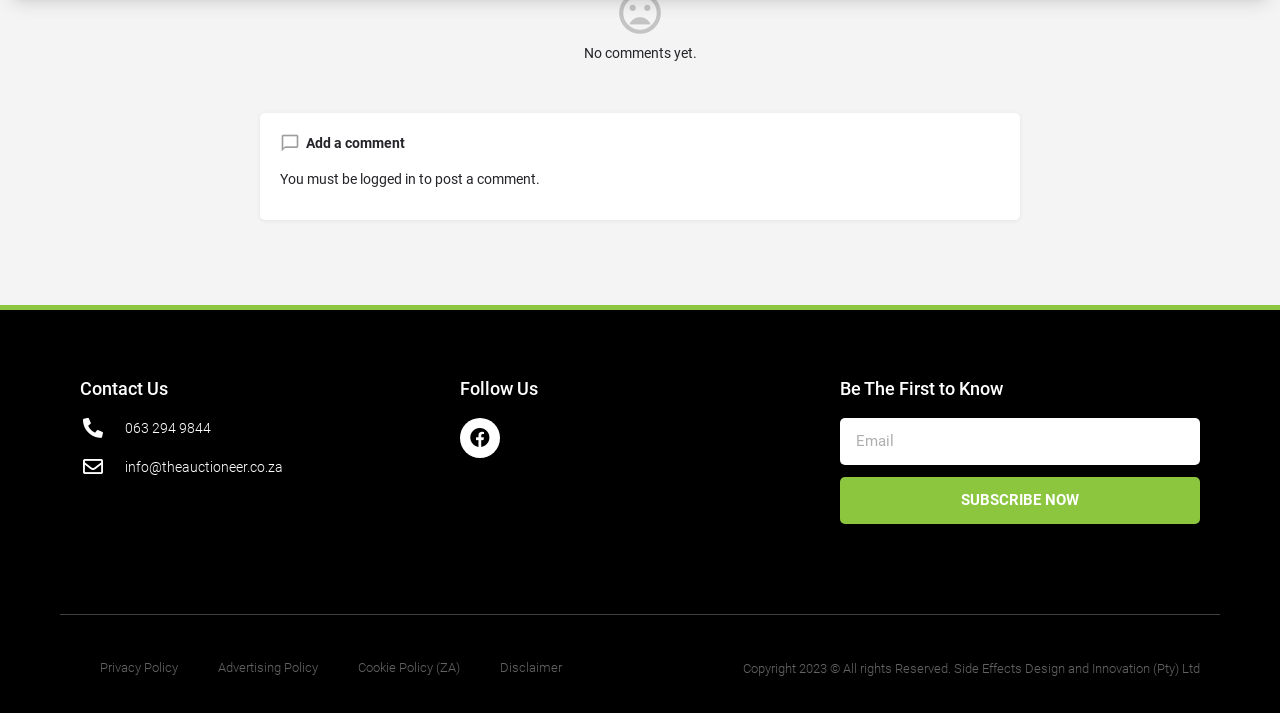Provide a brief response to the question below using a single word or phrase: 
What is the purpose of the textbox?

Email